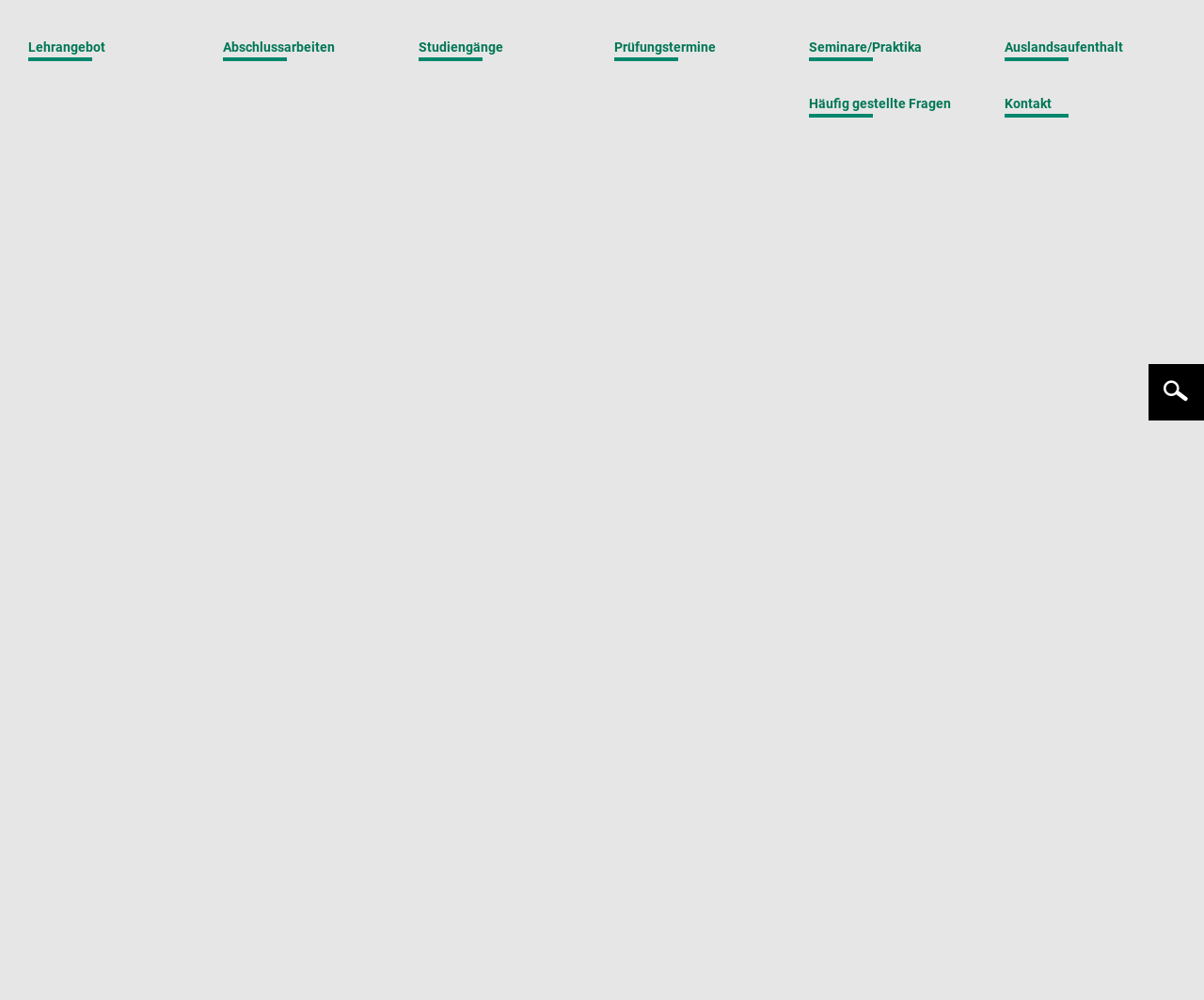Kindly provide the bounding box coordinates of the section you need to click on to fulfill the given instruction: "View the 'Anmelden' page".

[0.836, 0.027, 0.884, 0.042]